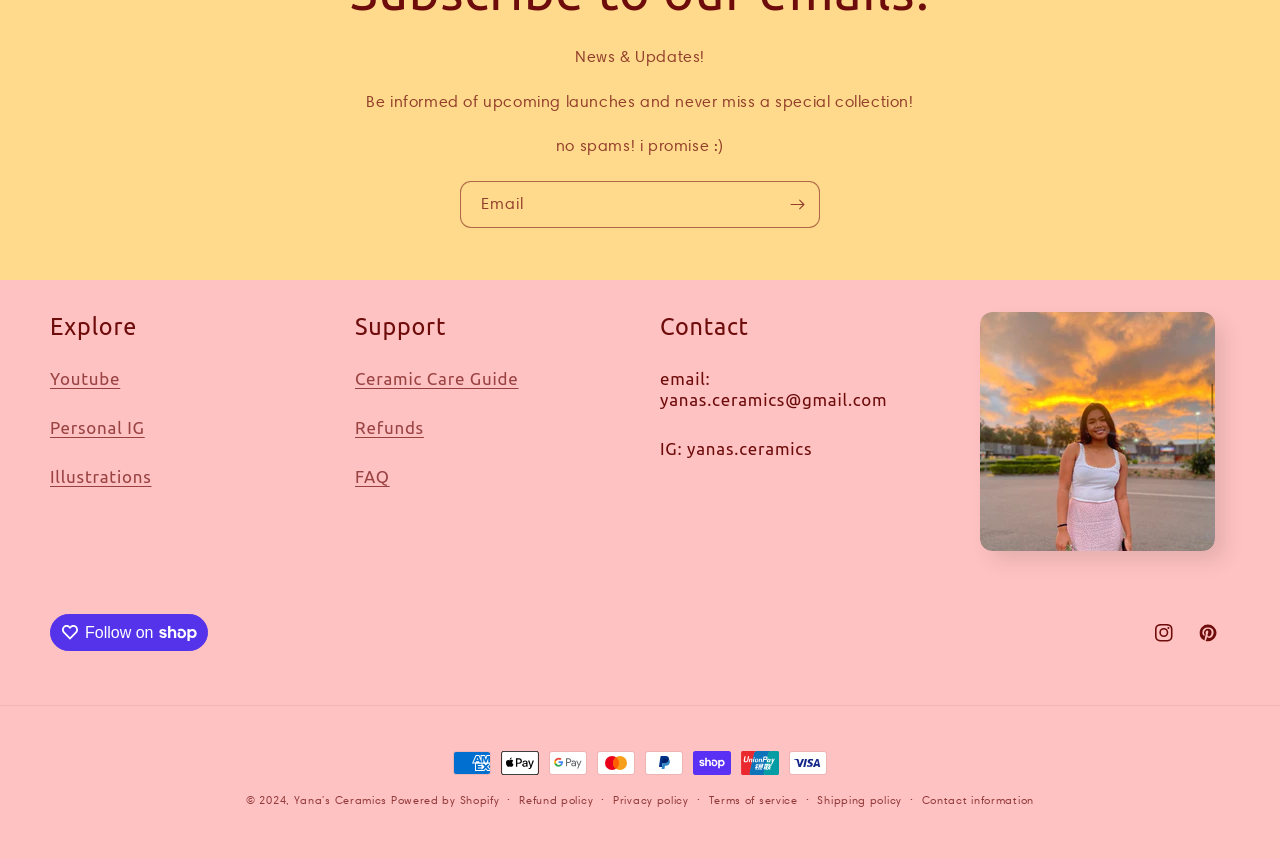Please determine the bounding box coordinates for the element that should be clicked to follow these instructions: "Follow on Shop".

[0.039, 0.715, 0.162, 0.758]